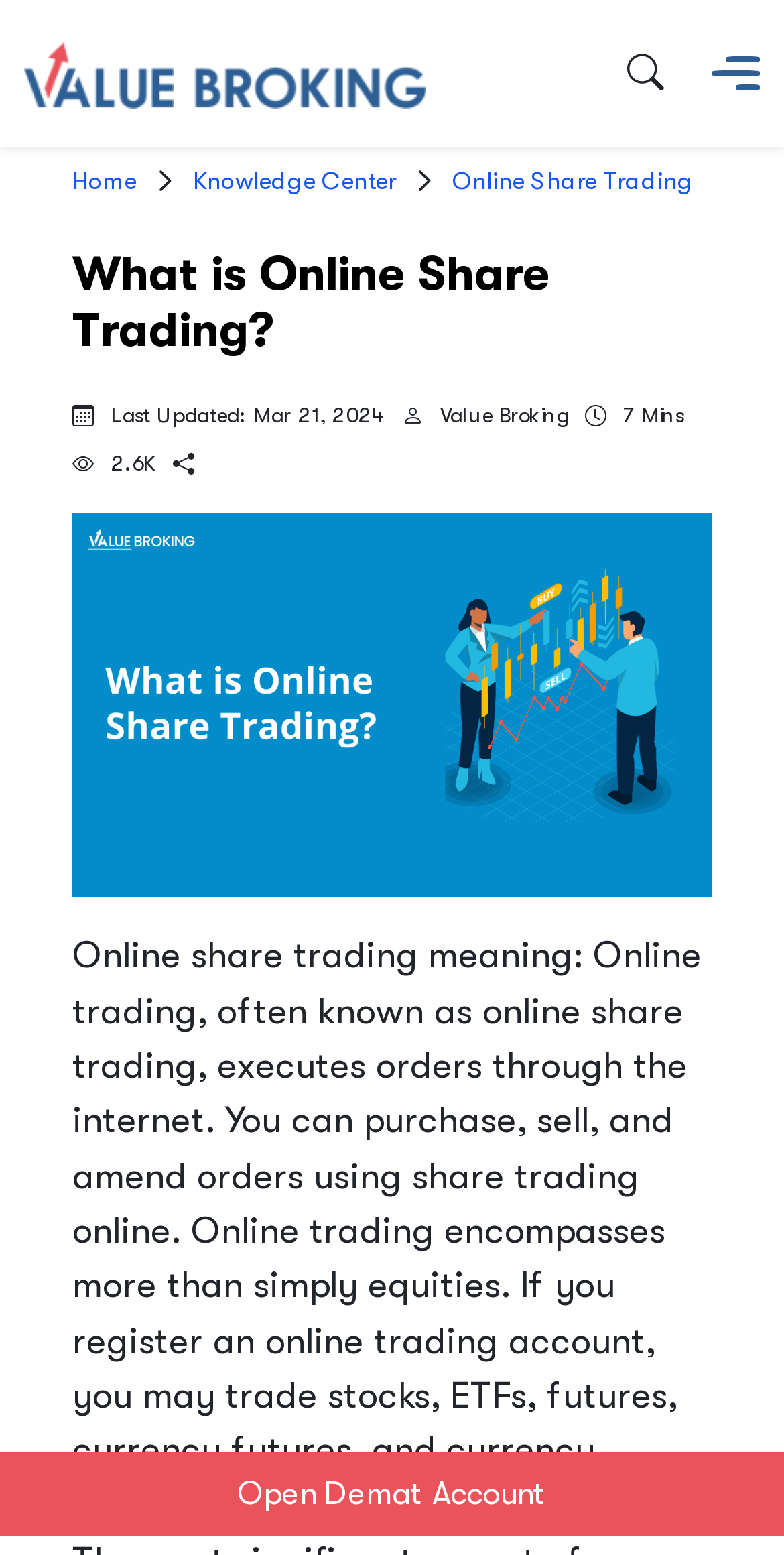What is the topic of the current page?
Answer the question in a detailed and comprehensive manner.

The topic of the current page can be determined by looking at the navigation menu, where 'Online Share Trading' is one of the options, and also by the heading 'What is Online Share Trading?' which suggests that the page is about explaining online share trading.